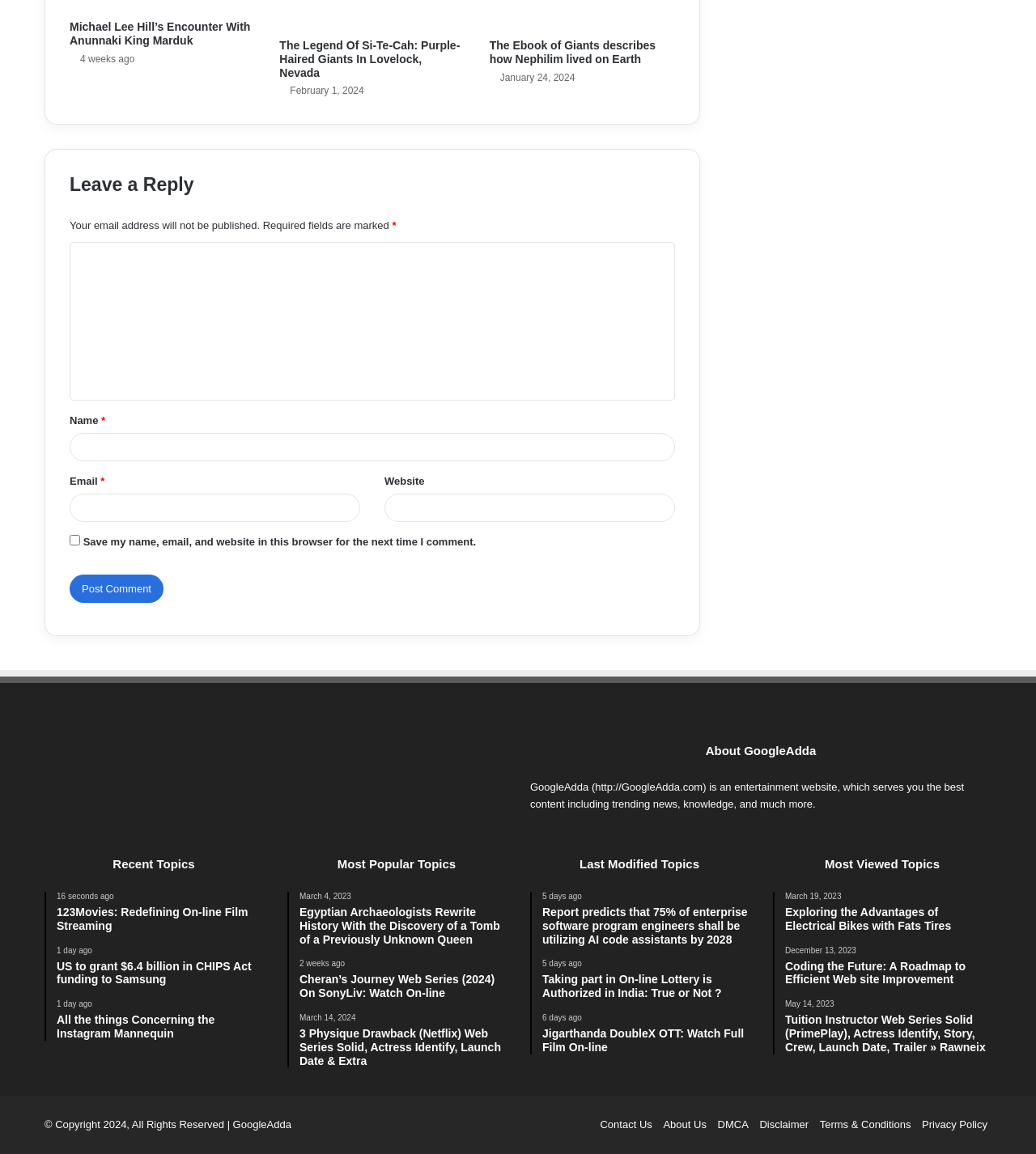What type of content does the website provide?
Based on the screenshot, provide your answer in one word or phrase.

Entertainment and knowledge